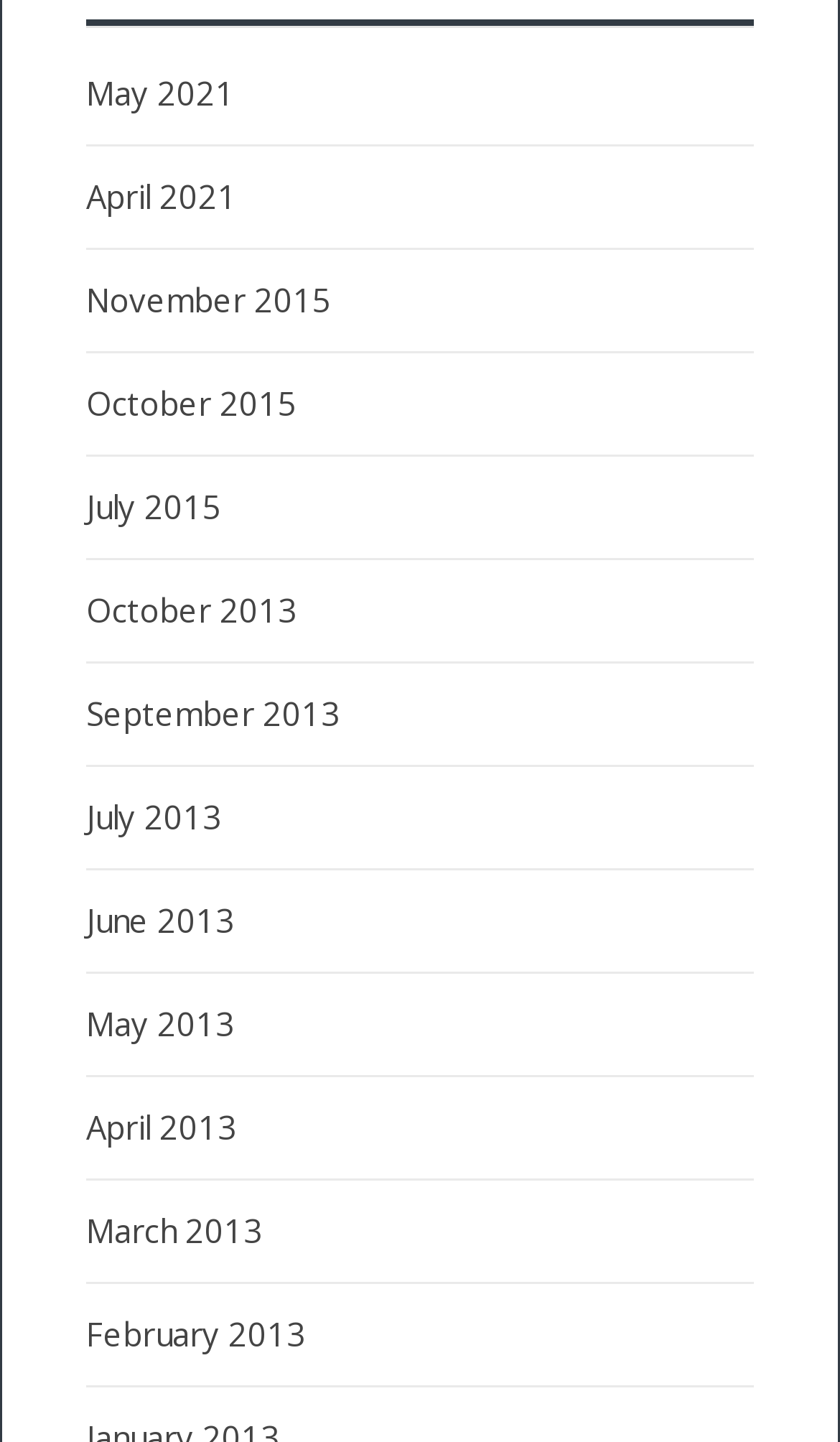Identify the bounding box of the UI component described as: "November 2015".

[0.103, 0.192, 0.395, 0.222]